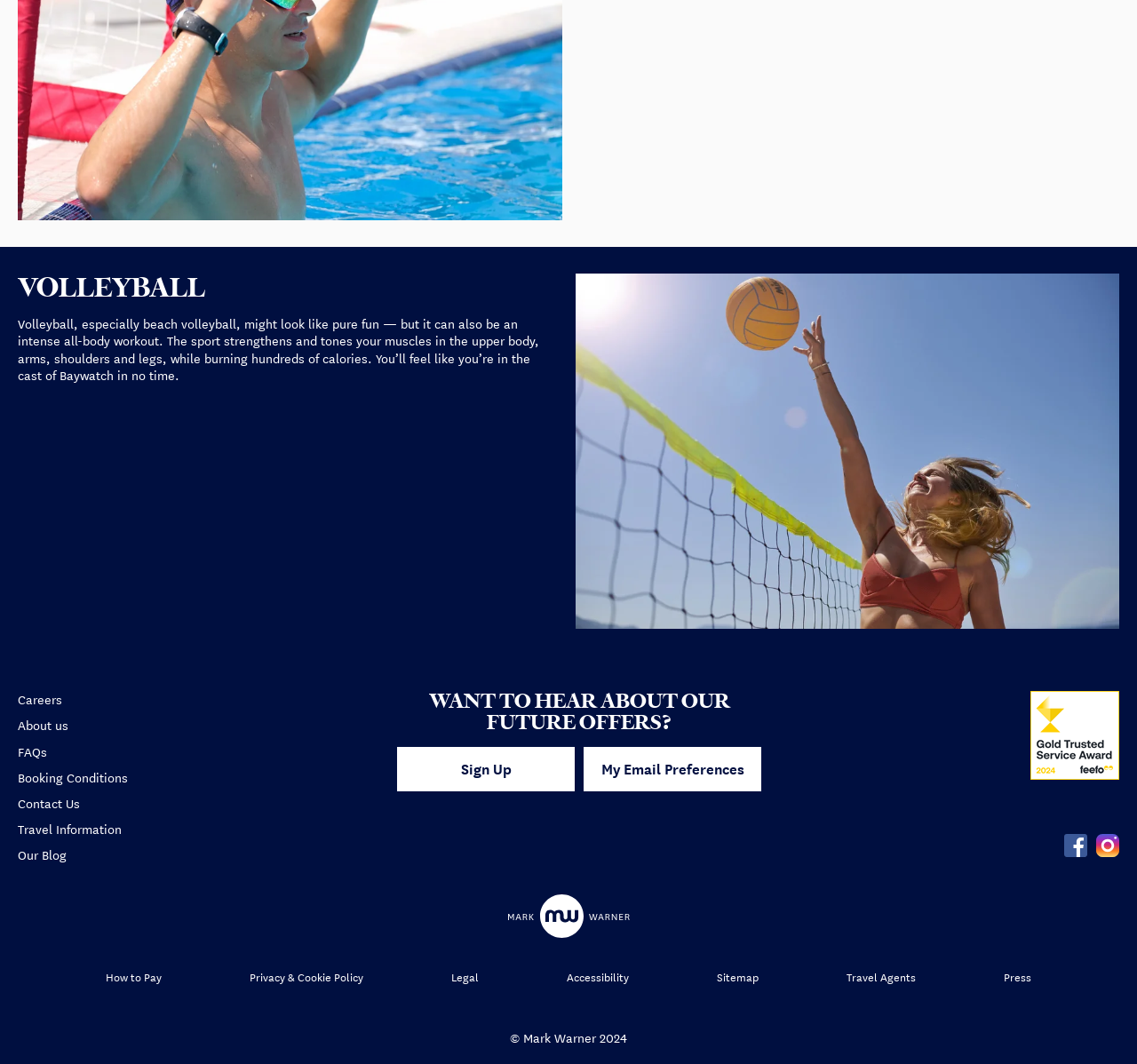Specify the bounding box coordinates of the element's region that should be clicked to achieve the following instruction: "Visit Mark Warner Holidays website". The bounding box coordinates consist of four float numbers between 0 and 1, in the format [left, top, right, bottom].

[0.936, 0.753, 0.956, 0.84]